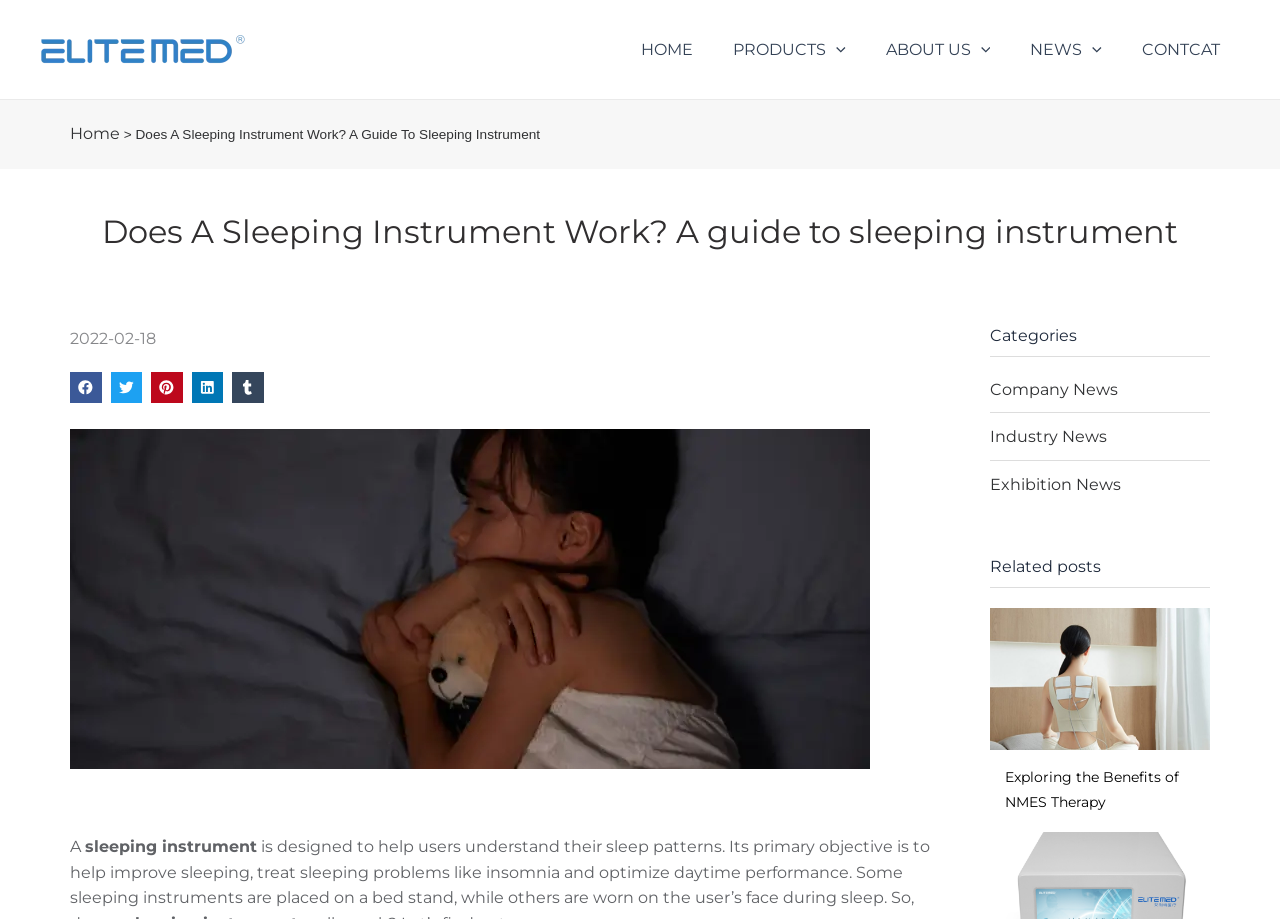How many social media sharing options are available?
Based on the screenshot, answer the question with a single word or phrase.

5